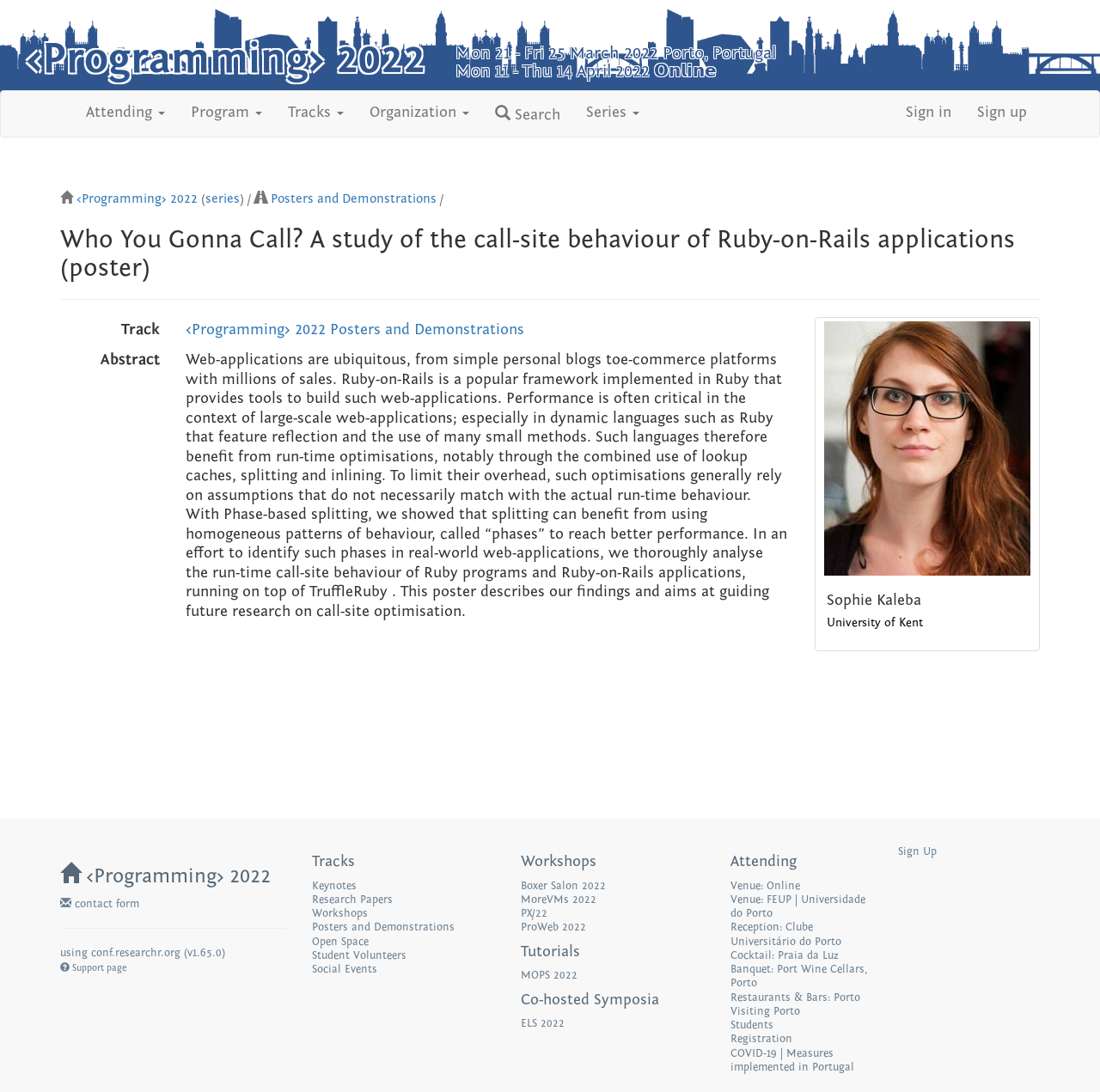Produce an elaborate caption capturing the essence of the webpage.

This webpage appears to be a conference webpage, specifically for the "Programming 2022" conference. At the top of the page, there is a navigation menu with links to "Attending", "Program", "Tracks", "Organization", and "Search". Below this menu, there is a section with a title "Who You Gonna Call? A study of the call-site behaviour of Ruby-on-Rails applications (poster)" and a subtitle "Programming 2022 - Posters and Demonstrations". 

To the left of this section, there is a sidebar with links to "Series", "Posters and Demonstrations", and "Sign in" and "Sign up" buttons. Below the title section, there is an abstract of the poster, which discusses the performance of Ruby-on-Rails applications and the analysis of call-site behavior.

On the right side of the page, there is a section with information about the author, Sophie Kaleba, including a photo and her affiliation, University of Kent. Below this section, there are links to "Contact" and "Support page". 

Further down the page, there are sections for "Tracks", "Workshops", "Tutorials", and "Co-hosted Symposia", each with links to specific events. There is also a section for "Attending" with links to information about the venue, reception, and other events related to the conference.